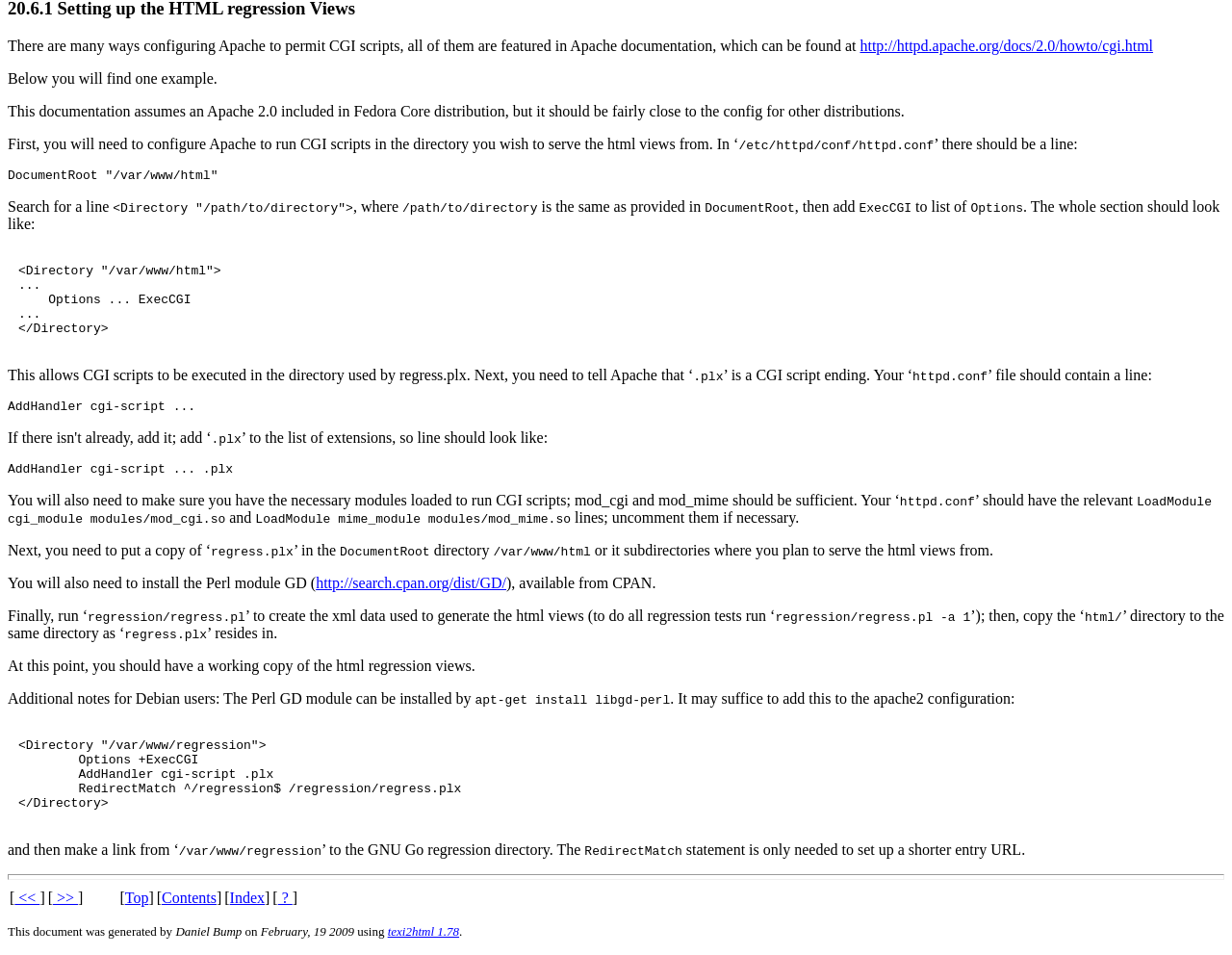Respond with a single word or phrase for the following question: 
What is the name of the Perl module required to generate html views?

GD